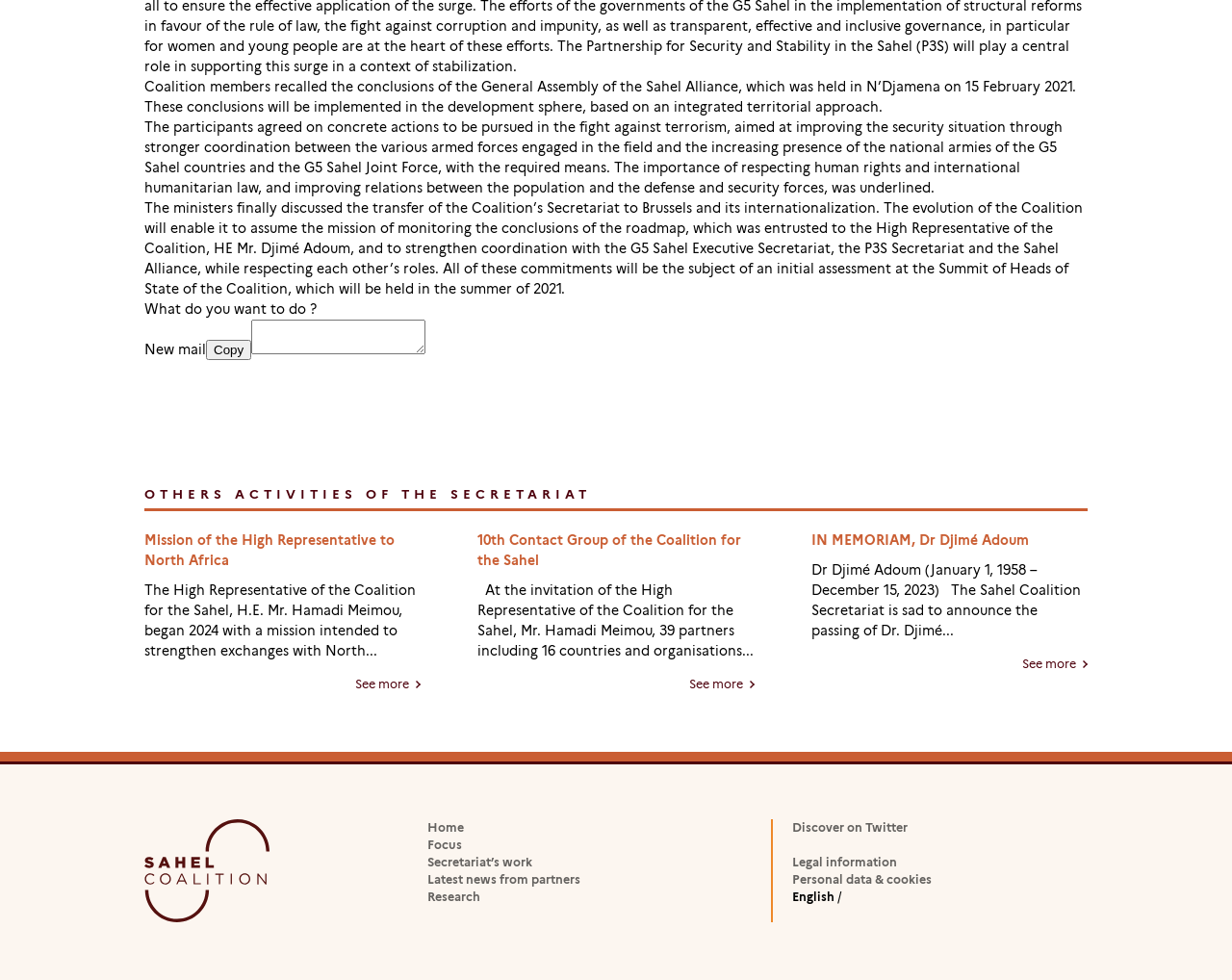Determine the bounding box coordinates for the area that should be clicked to carry out the following instruction: "Click on 'IN MEMORIAM, Dr Djimé Adoum'".

[0.658, 0.542, 0.835, 0.56]